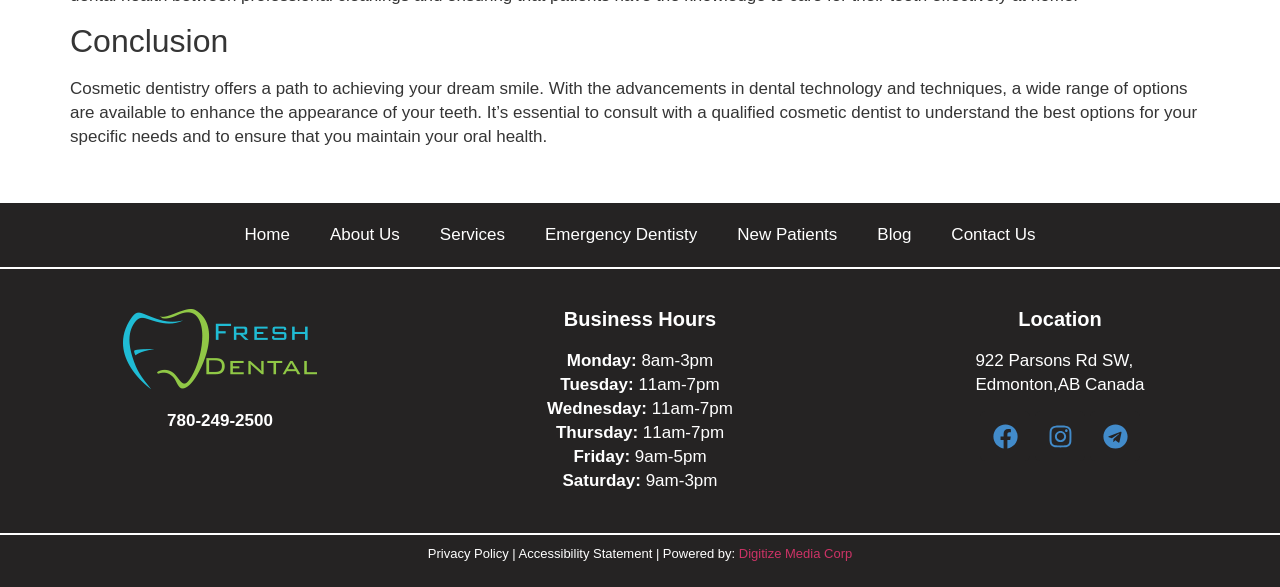What is the last menu item?
Use the image to give a comprehensive and detailed response to the question.

I found the last menu item by looking at the link elements located at the bottom of the webpage, and the last one is 'Contact Us' located at [0.743, 0.38, 0.809, 0.421].